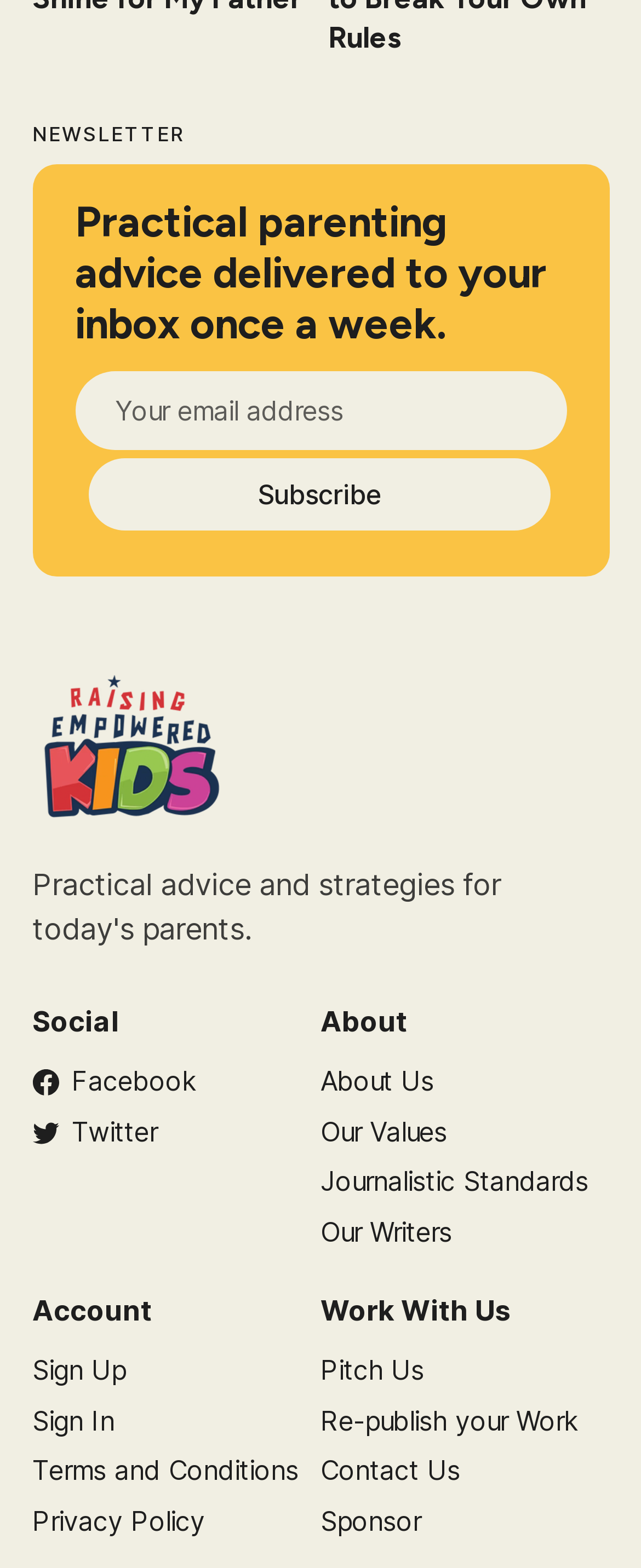Kindly determine the bounding box coordinates for the area that needs to be clicked to execute this instruction: "Subscribe to the newsletter".

[0.14, 0.292, 0.86, 0.338]